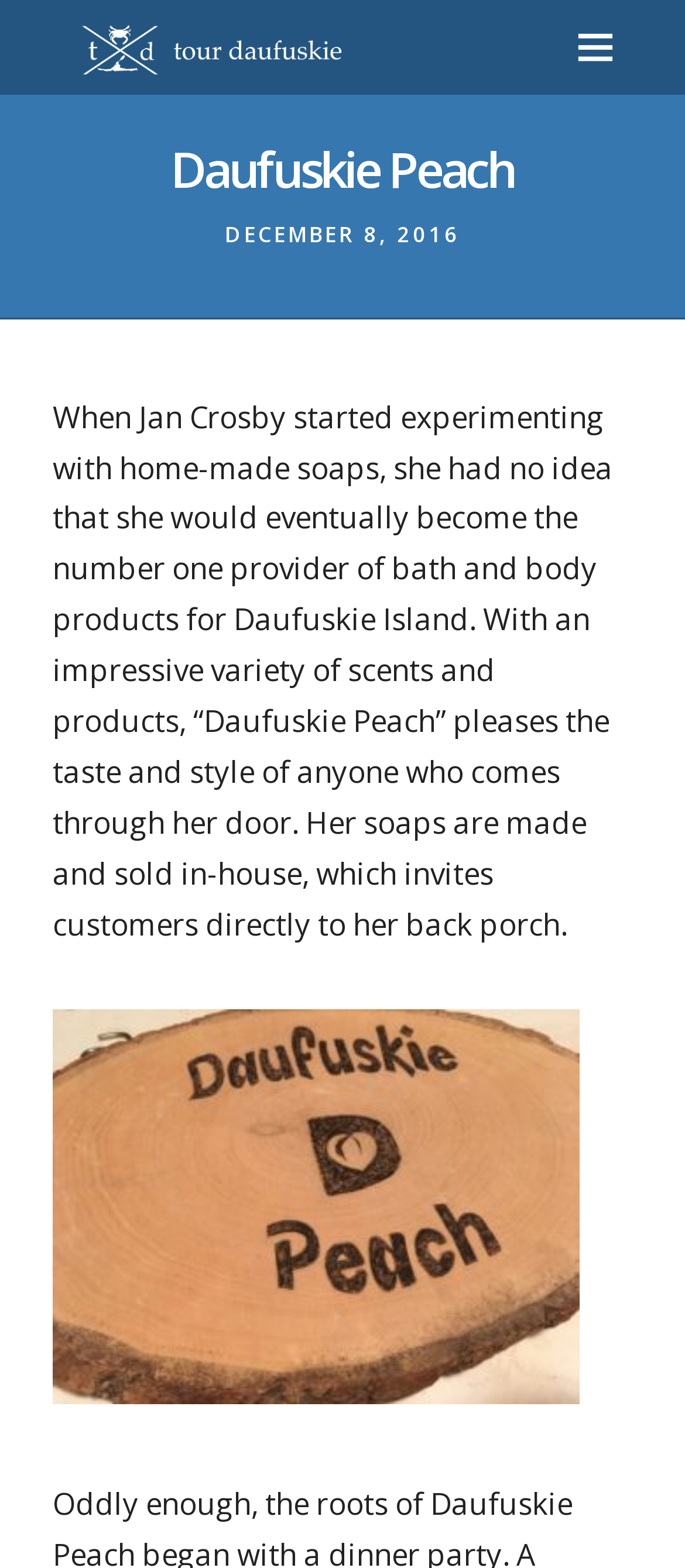What is the location of the business?
Based on the visual details in the image, please answer the question thoroughly.

The location of the business can be inferred from the StaticText element, which mentions that Jan Crosby is the number one provider of bath and body products for Daufuskie Island. This suggests that the business is located on or serves Daufuskie Island.